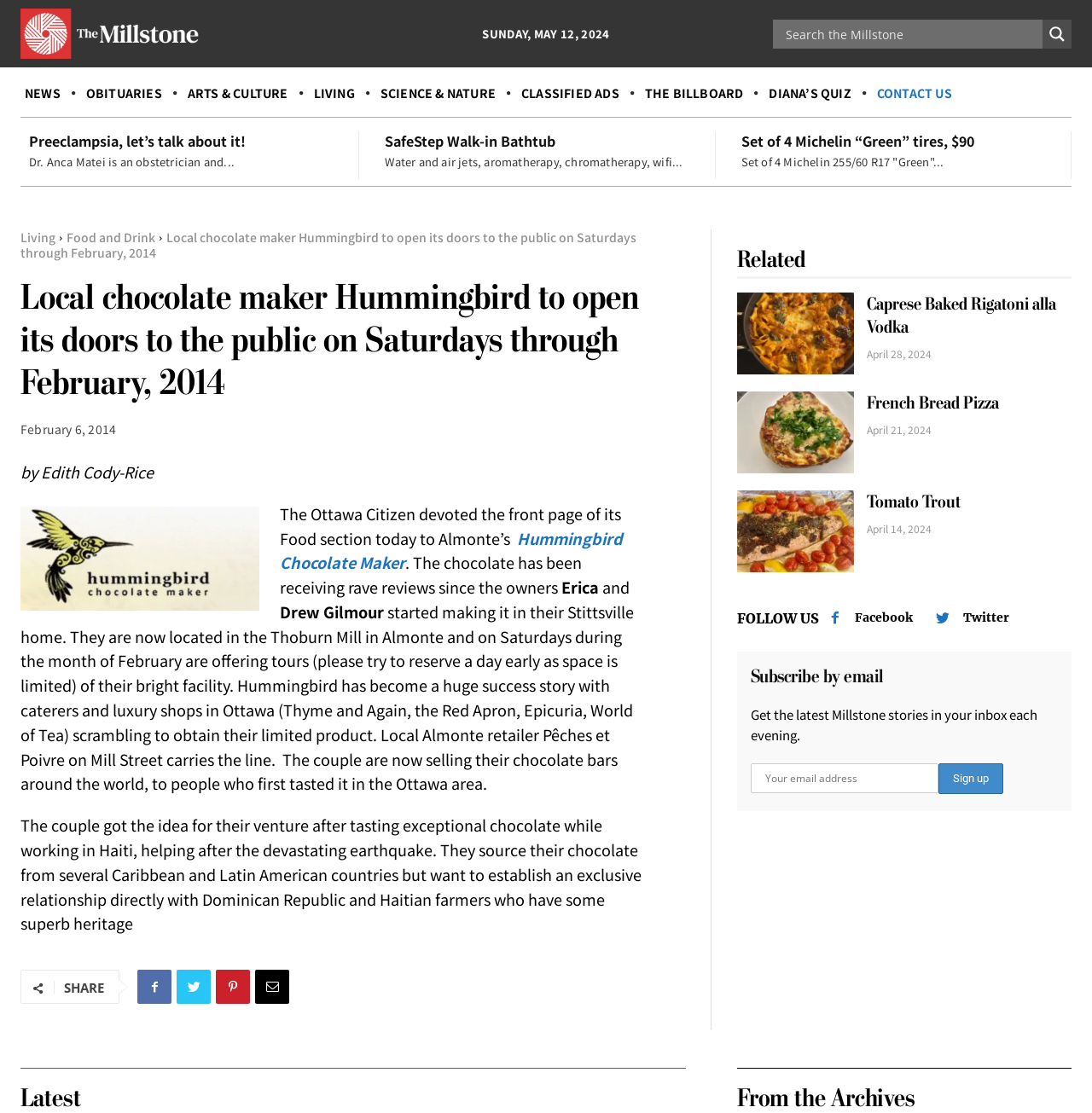Determine the main heading of the webpage and generate its text.

Local chocolate maker Hummingbird to open its doors to the public on Saturdays through February, 2014